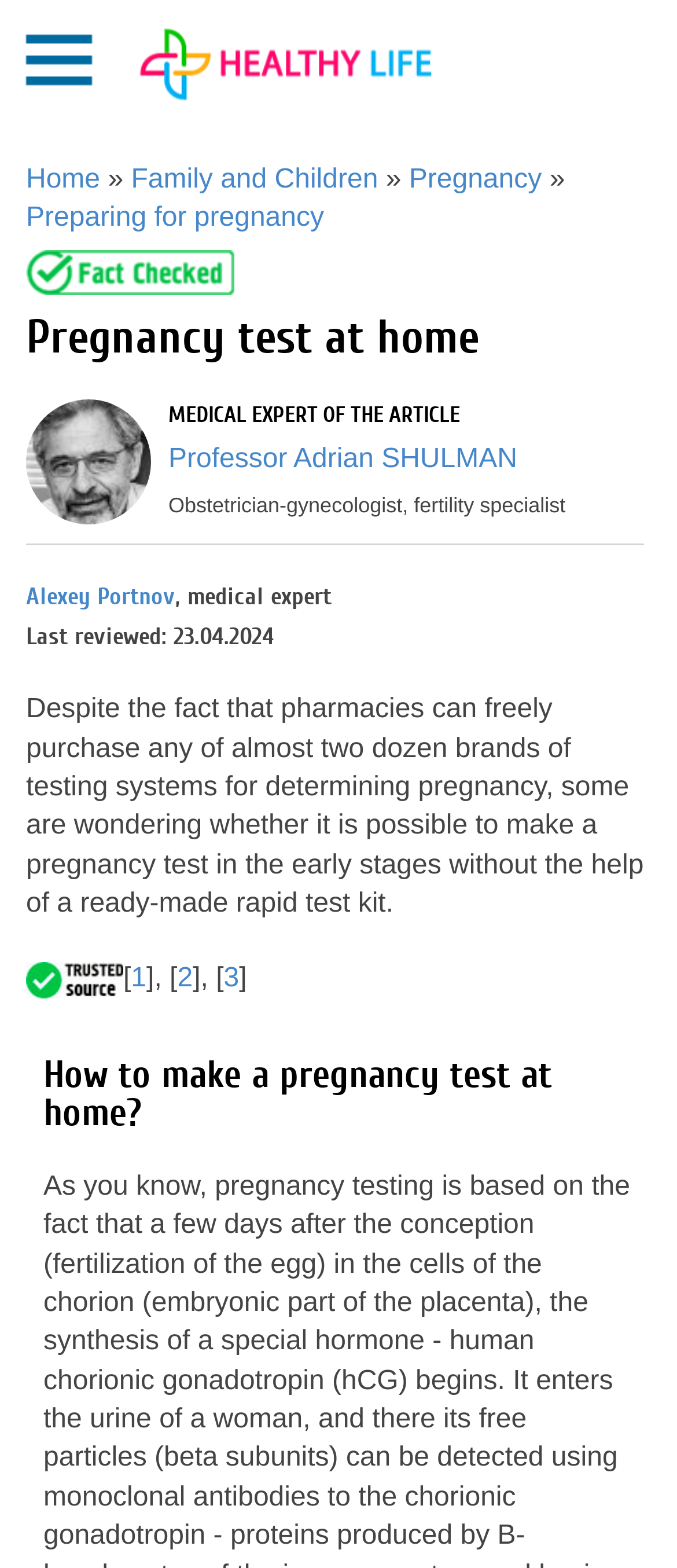Please find and report the bounding box coordinates of the element to click in order to perform the following action: "Click the 'Professor Adrian SHULMAN' link". The coordinates should be expressed as four float numbers between 0 and 1, in the format [left, top, right, bottom].

[0.249, 0.272, 0.764, 0.308]